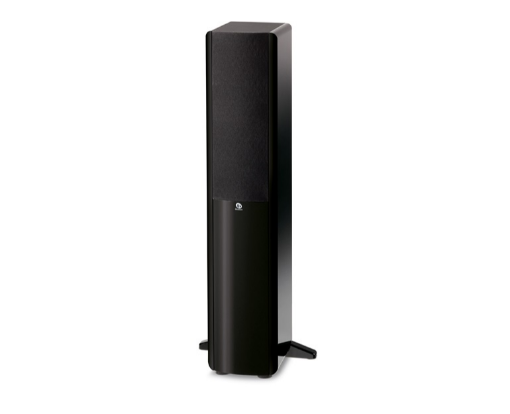Elaborate on all the elements present in the image.

The image showcases the Boston Acoustics A 250 Floorstanding Loudspeaker, a sleek and modern audio accessory designed to enhance any home audio setup. This speaker features a sophisticated high-contrast black finish with scratch-resistant, high-gloss panels, emphasizing both durability and aesthetic appeal. The design includes a dynamic 2-way dual 5.25-inch structure, equipped with Boston's renowned 1-inch Kortec® soft dome tweeter for crisp high frequencies. Ideal for home theater or music systems, the A 250 balances impressive sound quality with an elegant appearance, standing tall with a robust, stable base to complement various interior styles.